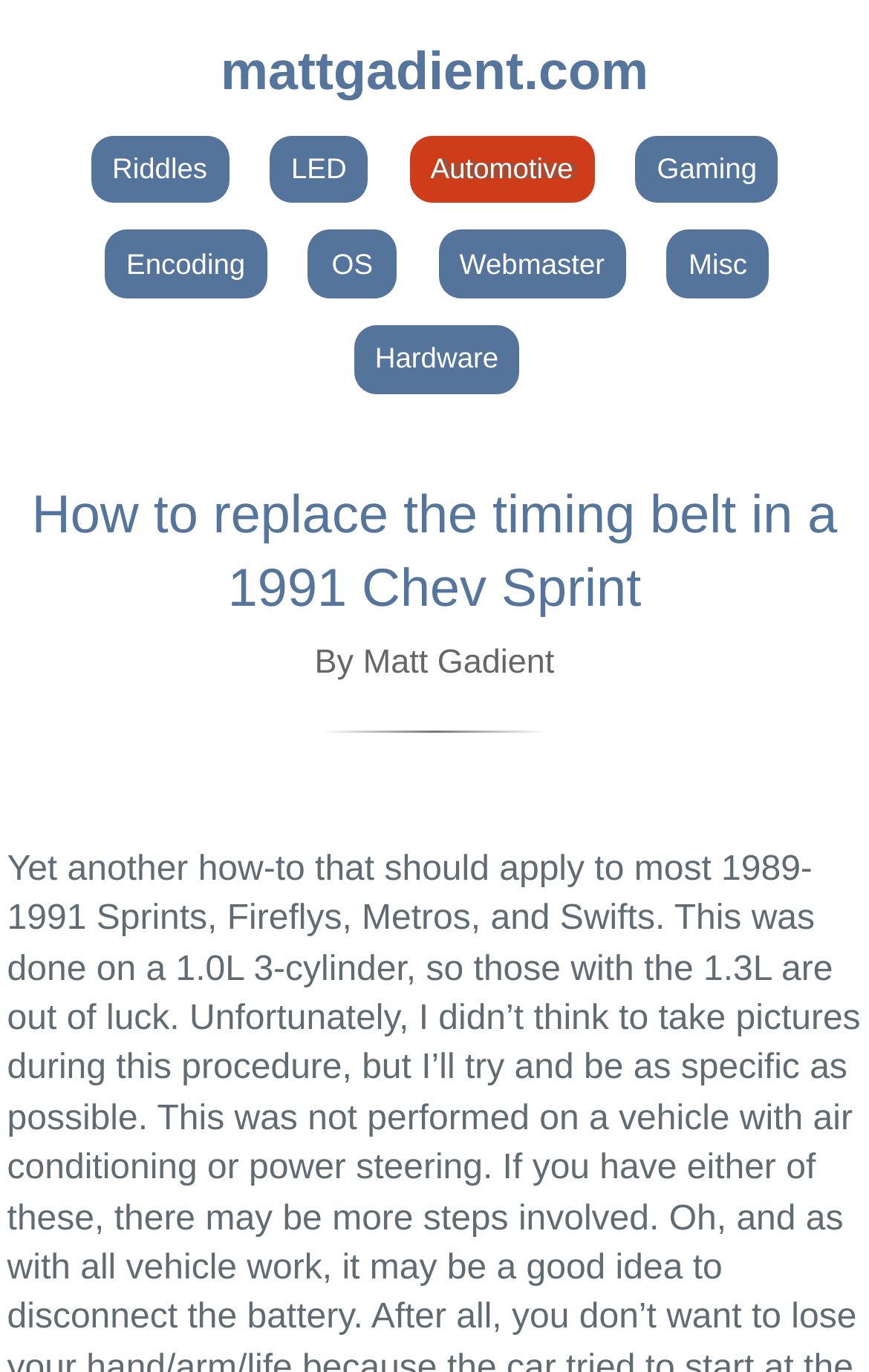Mark the bounding box of the element that matches the following description: "Webmaster".

[0.504, 0.168, 0.72, 0.218]